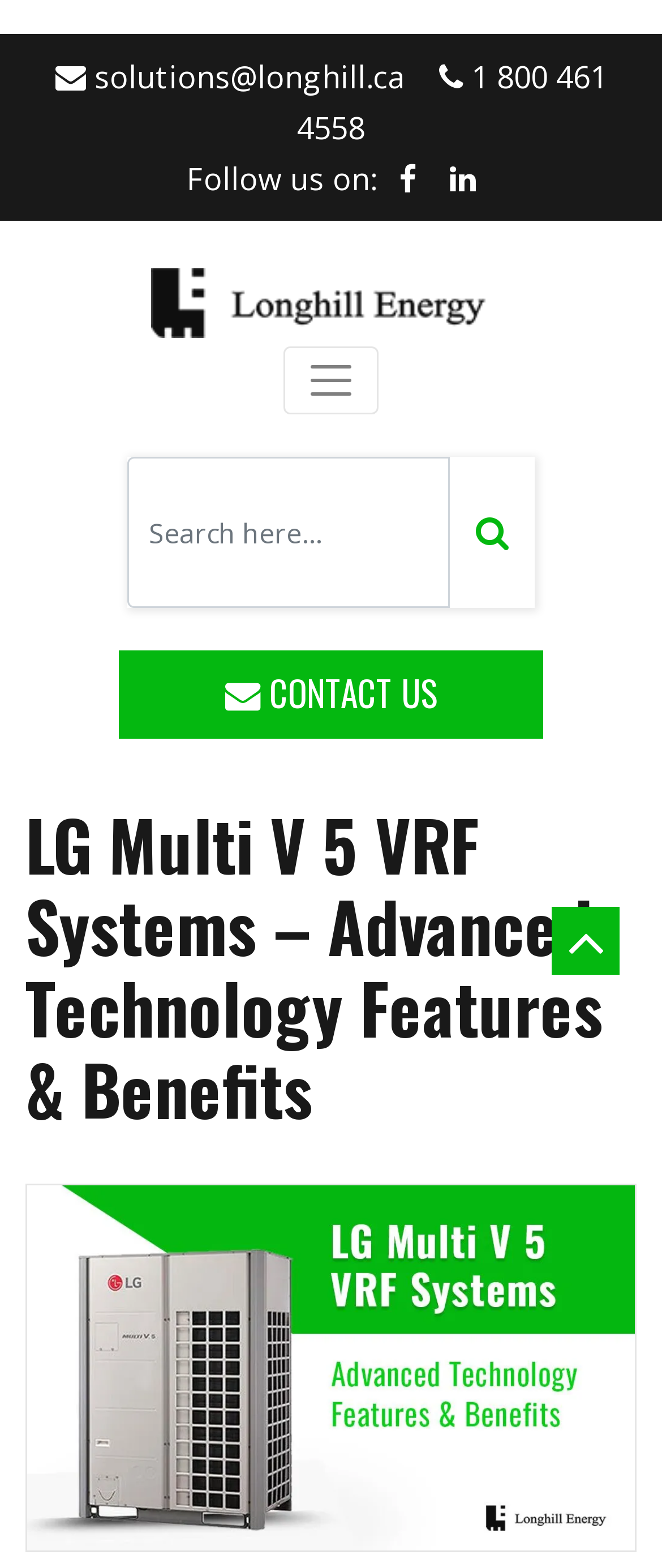Given the webpage screenshot and the description, determine the bounding box coordinates (top-left x, top-left y, bottom-right x, bottom-right y) that define the location of the UI element matching this description: name="submit"

[0.678, 0.313, 0.809, 0.366]